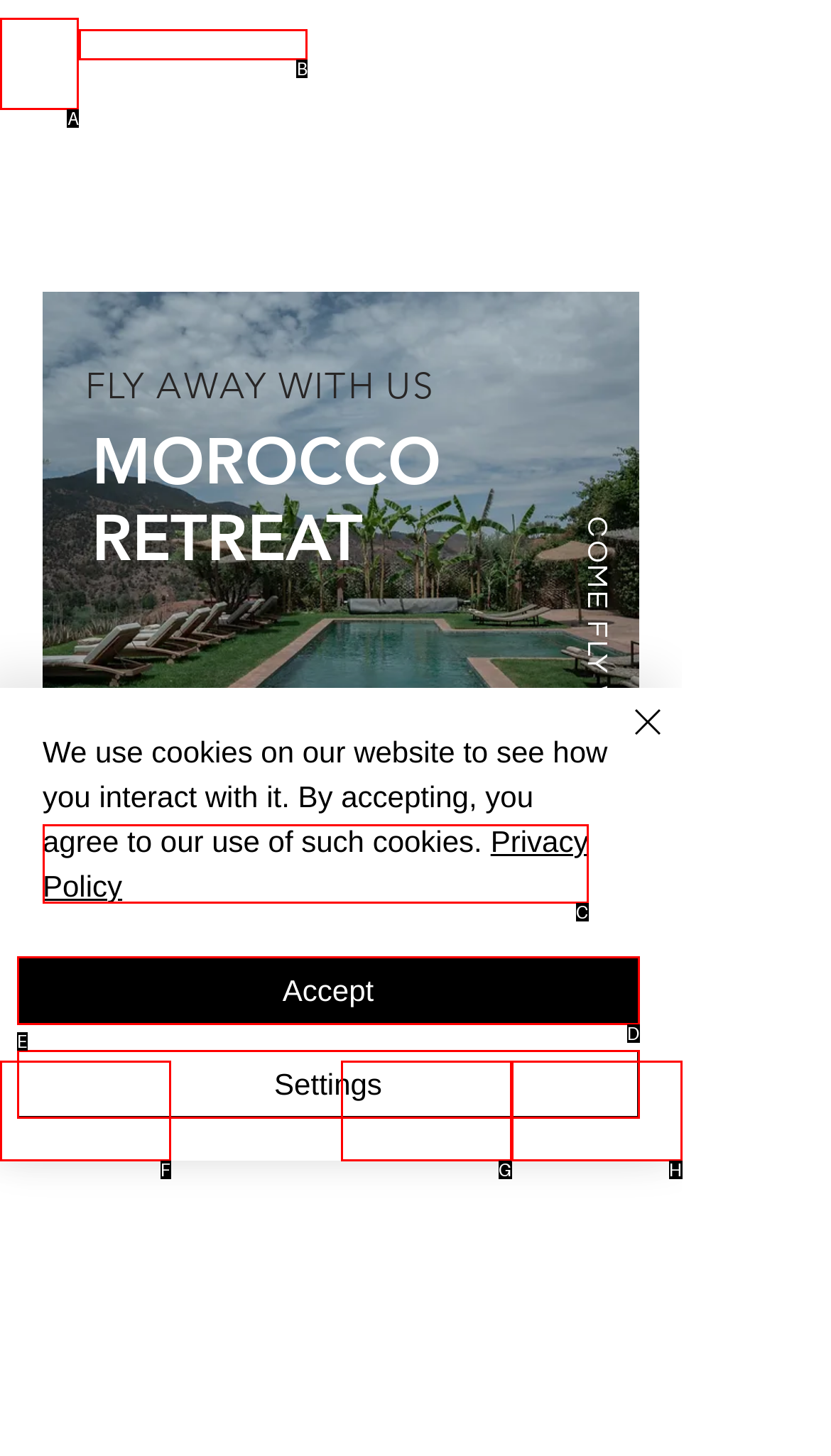Select the appropriate HTML element to click on to finish the task: Join us on the App.
Answer with the letter corresponding to the selected option.

B